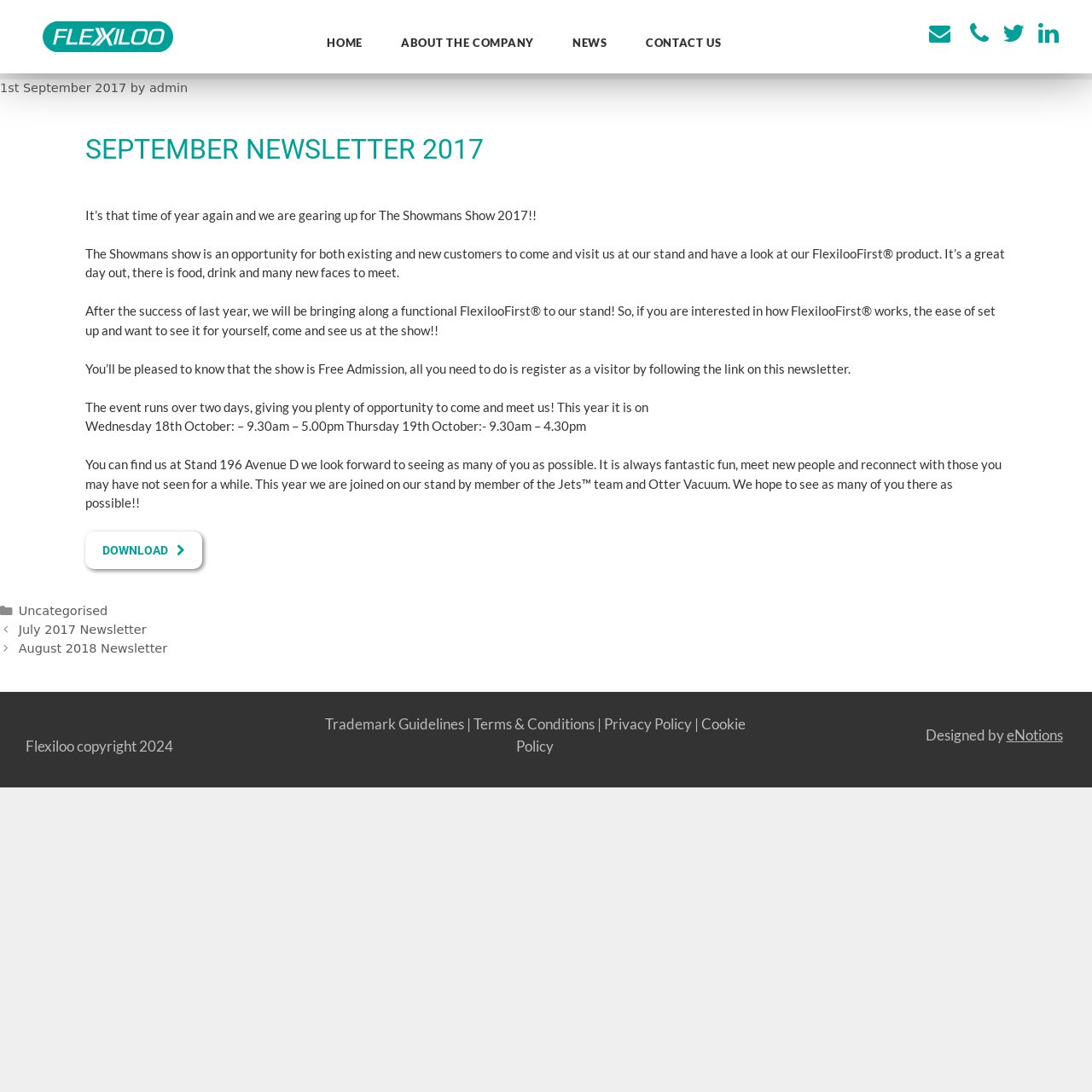Who designed the website?
Answer the question with a single word or phrase derived from the image.

eNotions